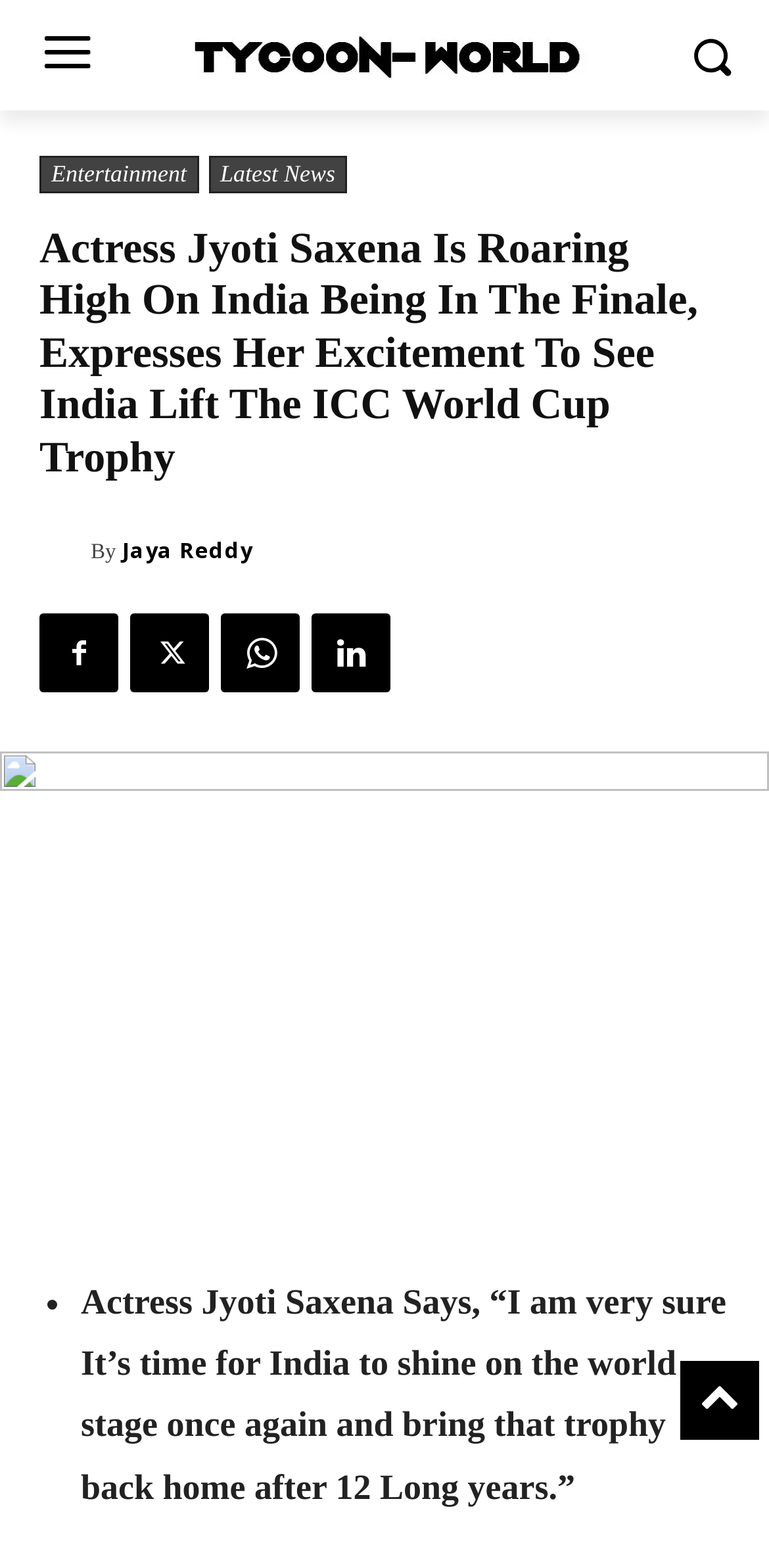What is the shape of the list marker used in the article?
Please use the visual content to give a single word or phrase answer.

Bullet